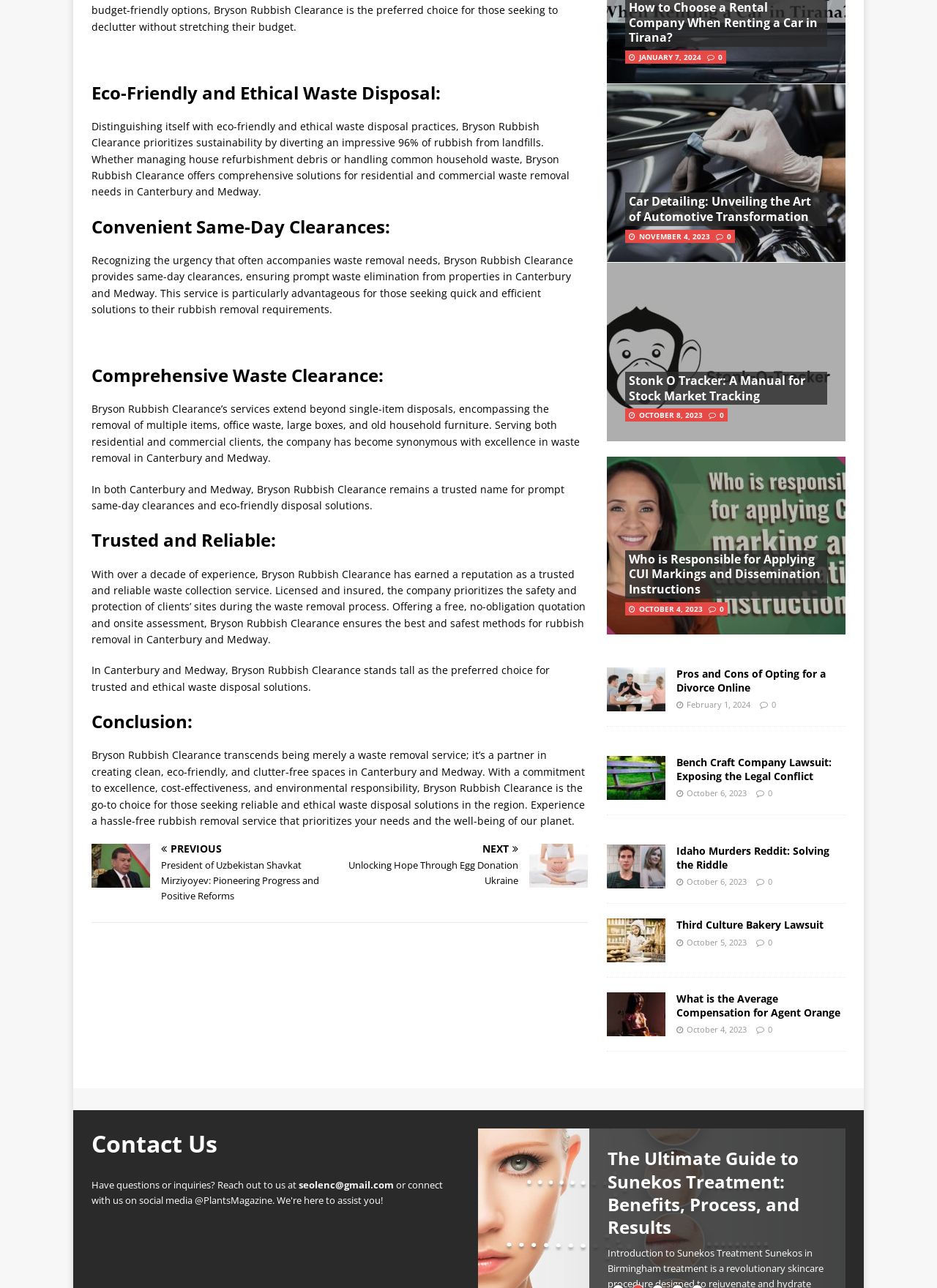Answer the following in one word or a short phrase: 
How much of rubbish is diverted from landfills by Bryson Rubbish Clearance?

96%